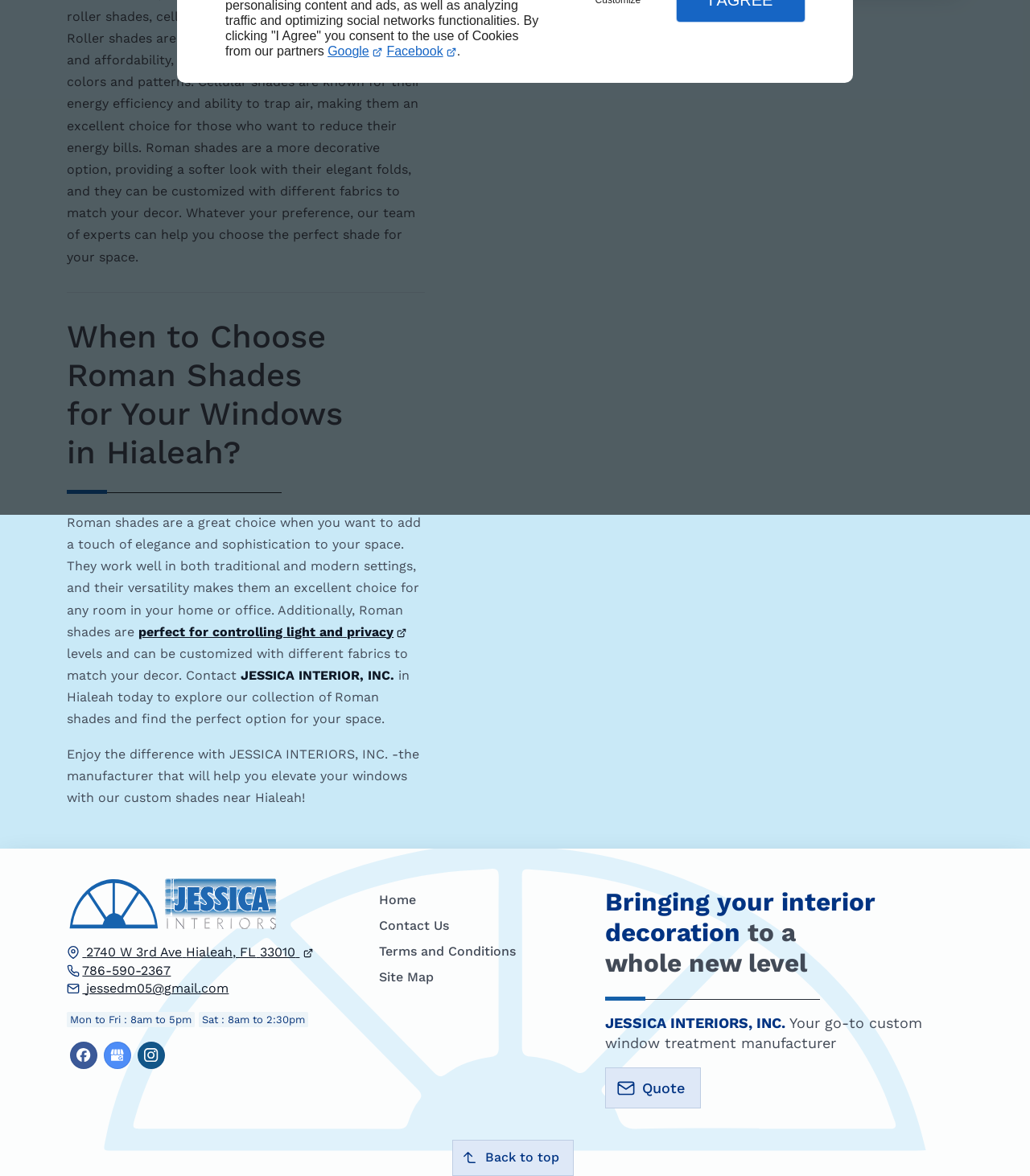Using the element description provided, determine the bounding box coordinates in the format (top-left x, top-left y, bottom-right x, bottom-right y). Ensure that all values are floating point numbers between 0 and 1. Element description: Home

[0.368, 0.755, 0.404, 0.776]